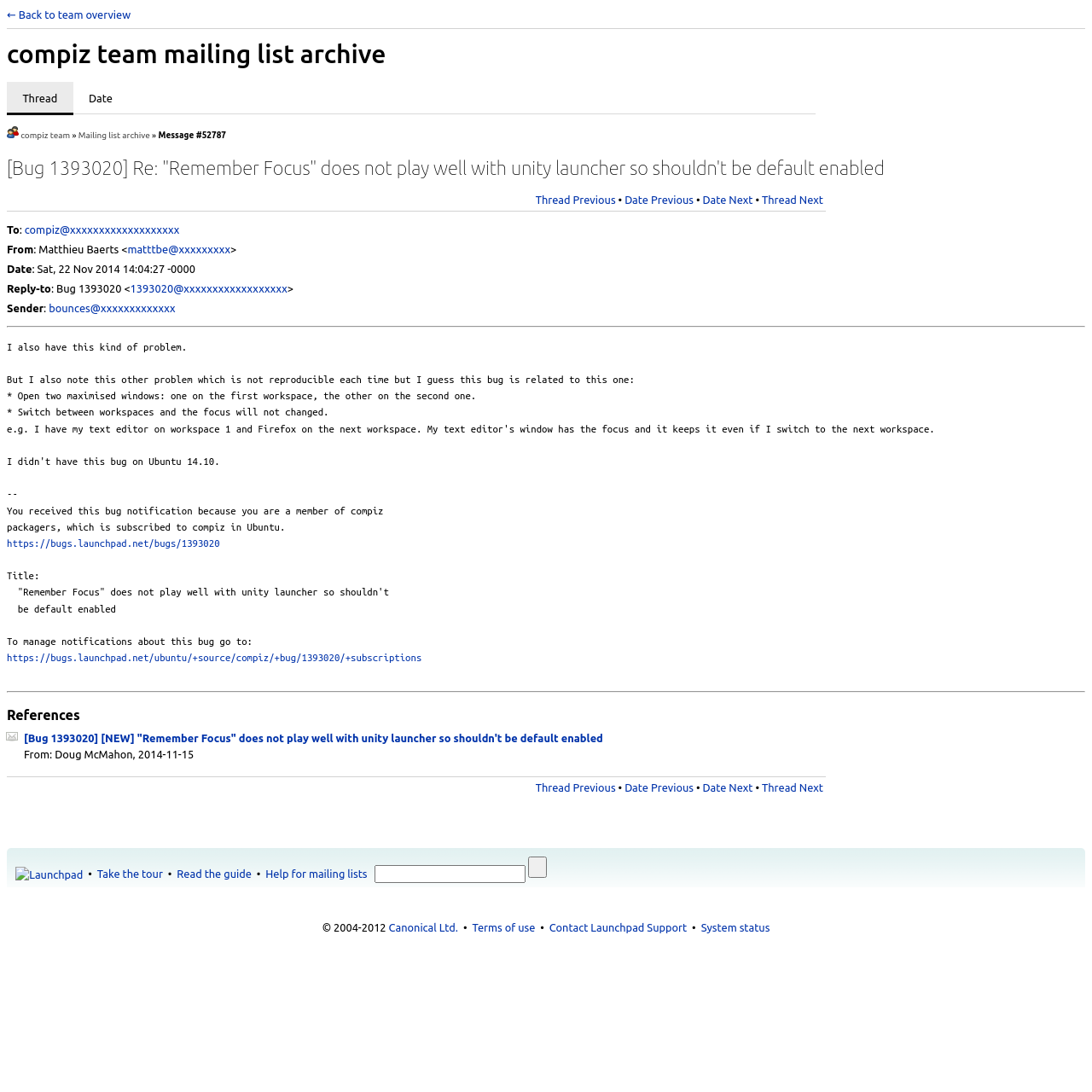Identify the bounding box coordinates of the specific part of the webpage to click to complete this instruction: "View bug details".

[0.006, 0.492, 0.201, 0.502]